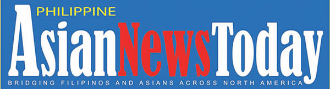Craft a descriptive caption that covers all aspects of the image.

The image features the logo of "Philippine Asian News Today," a publication dedicated to connecting Filipinos and Asians across North America. The logo showcases a vibrant blue background, overlaid with bold text that accentuates the words "Asian" and "News Today" in striking red, while the word "Philippine" is highlighted in a contrasting yellow. This design reflects the publication's mission to bridge cultural communities and highlight news relevant to the Philippine and broader Asian diasporas.